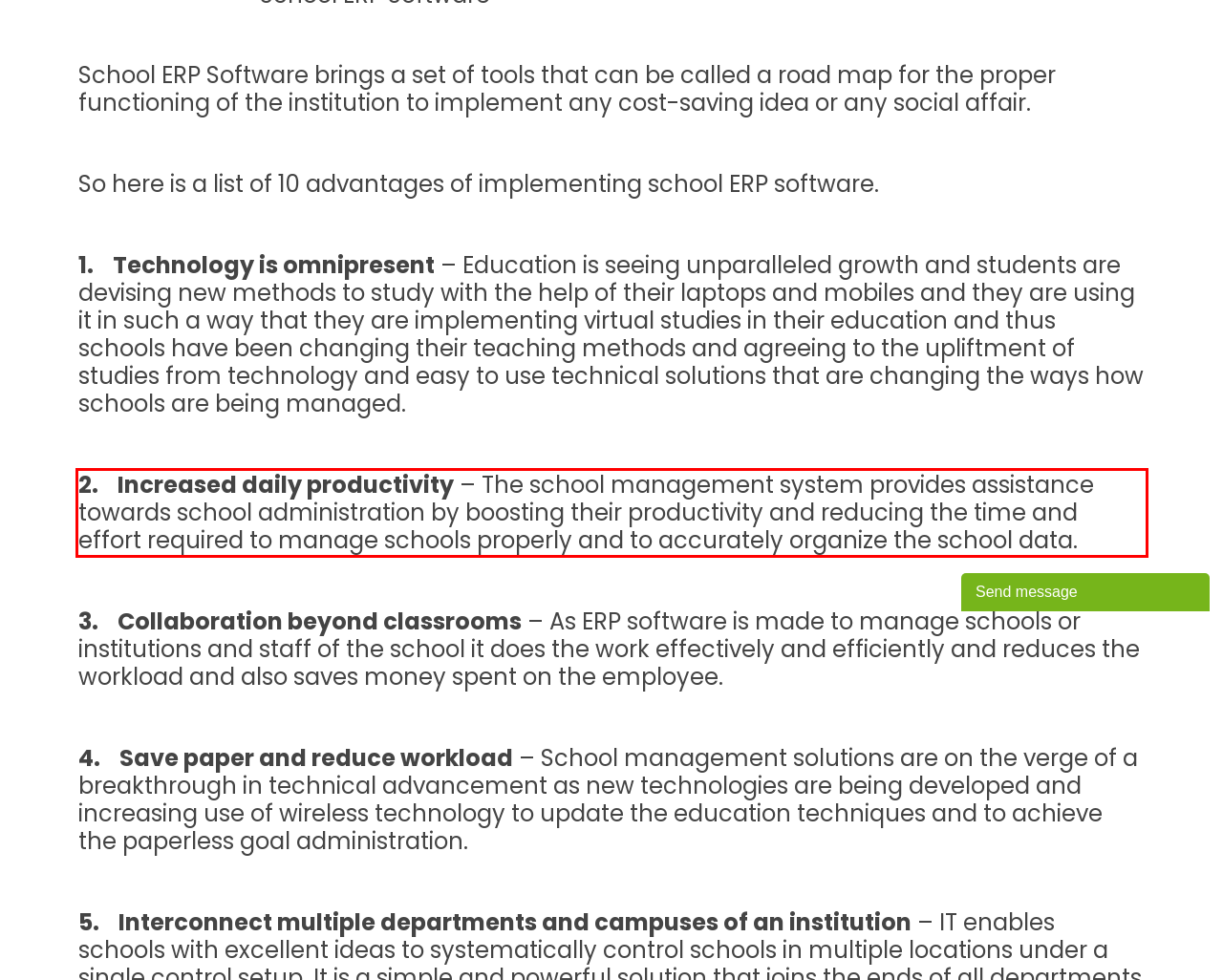From the screenshot of the webpage, locate the red bounding box and extract the text contained within that area.

2. Increased daily productivity – The school management system provides assistance towards school administration by boosting their productivity and reducing the time and effort required to manage schools properly and to accurately organize the school data.